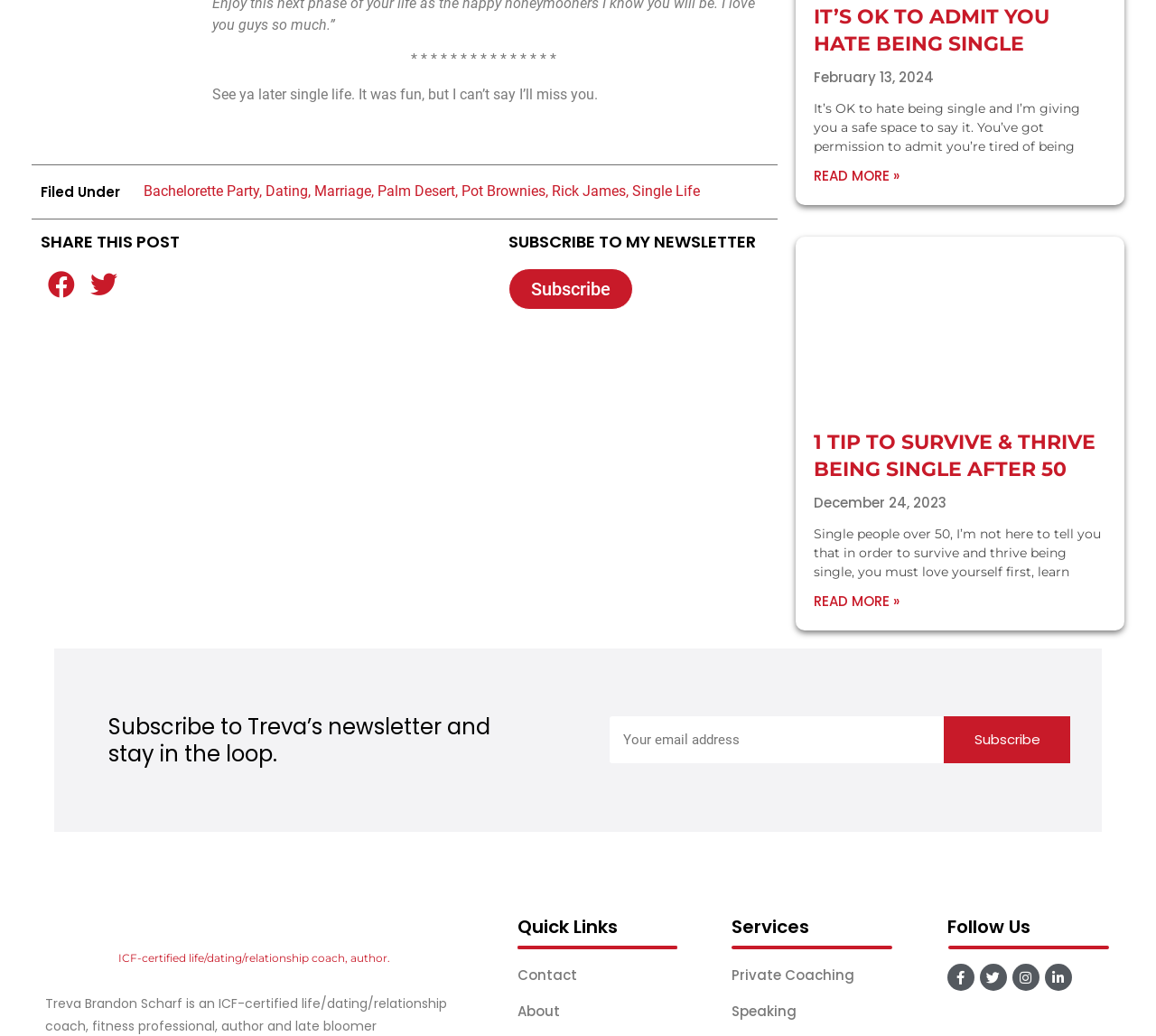Highlight the bounding box coordinates of the region I should click on to meet the following instruction: "Read more about It’s OK To Admit You Hate Being Single".

[0.704, 0.16, 0.778, 0.178]